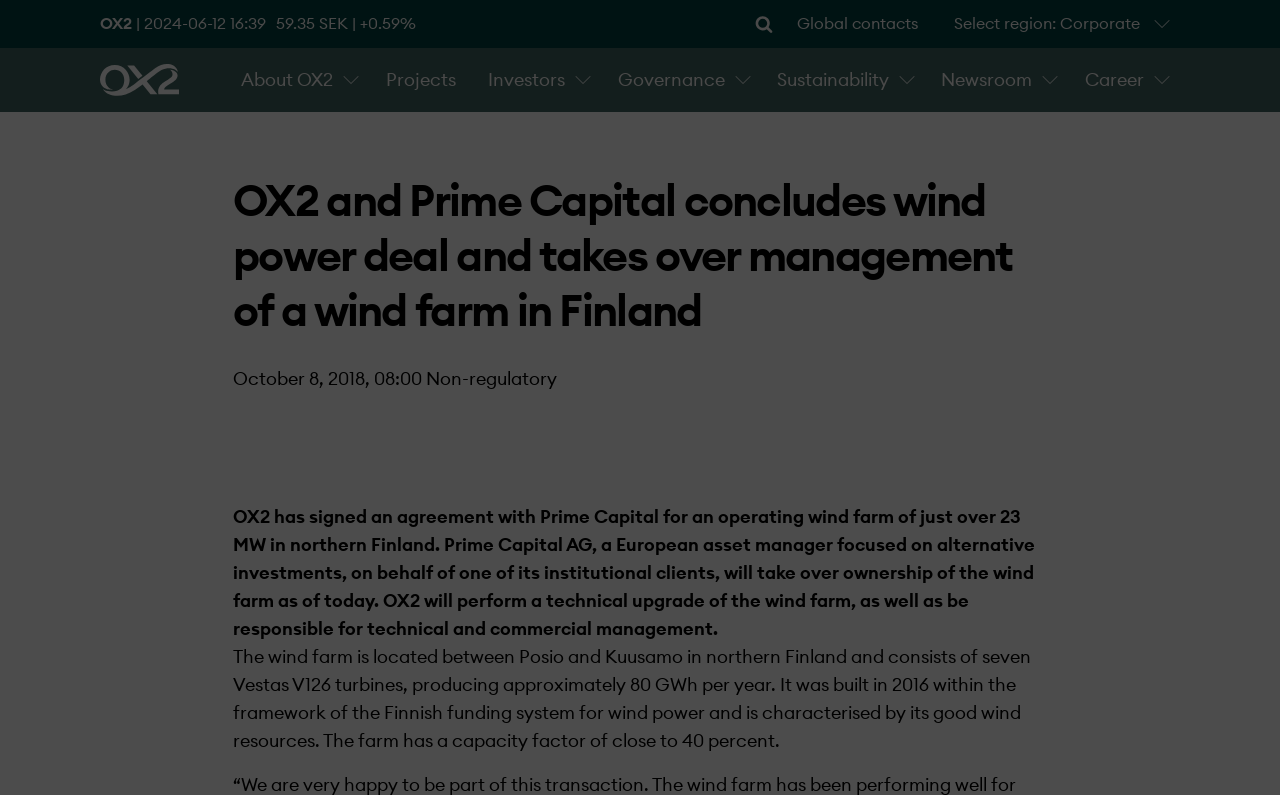Please mark the clickable region by giving the bounding box coordinates needed to complete this instruction: "Go to global contacts".

[0.61, 0.01, 0.73, 0.05]